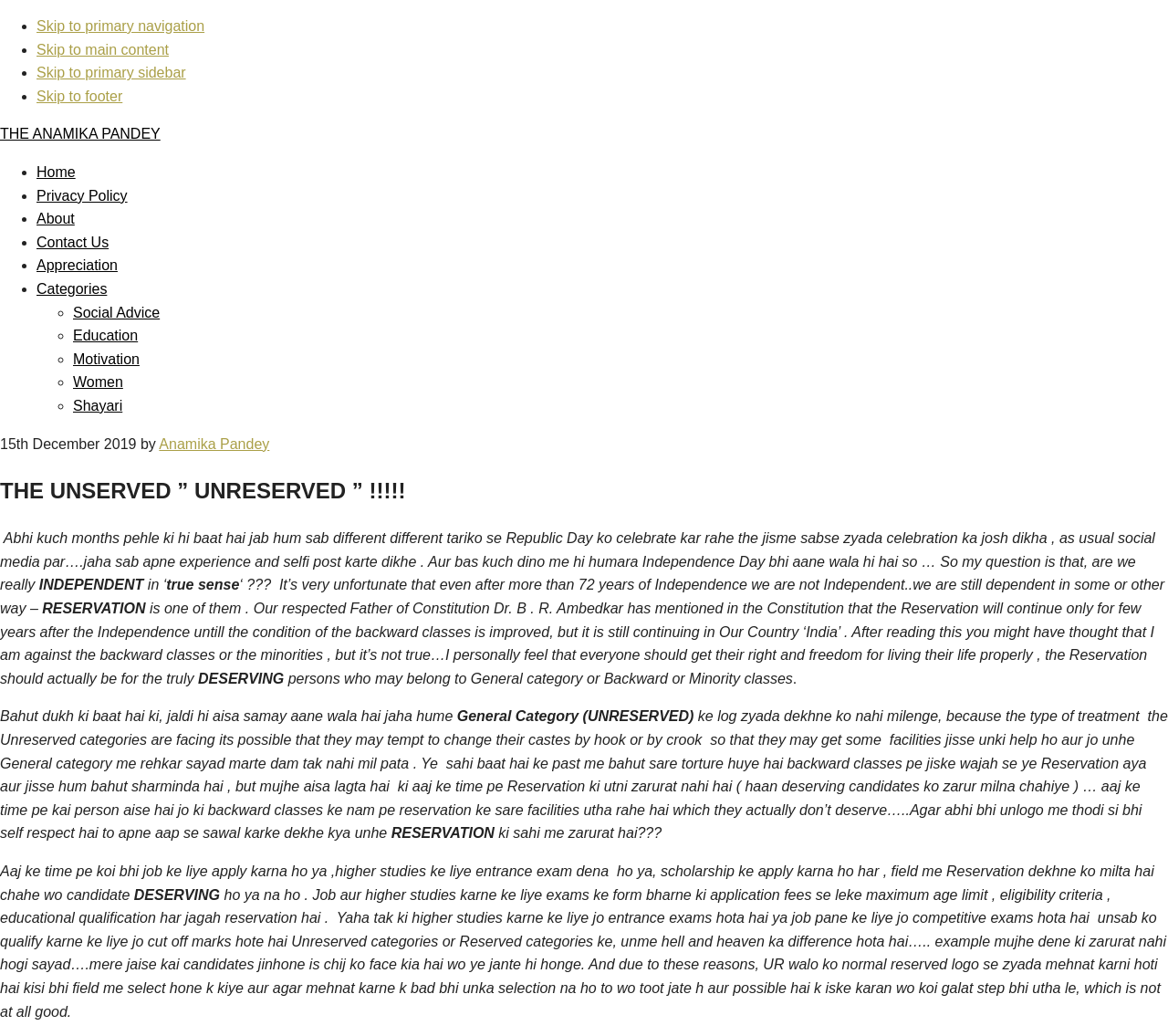Identify the bounding box coordinates of the clickable region required to complete the instruction: "Click on 'Home'". The coordinates should be given as four float numbers within the range of 0 and 1, i.e., [left, top, right, bottom].

[0.031, 0.159, 0.065, 0.174]